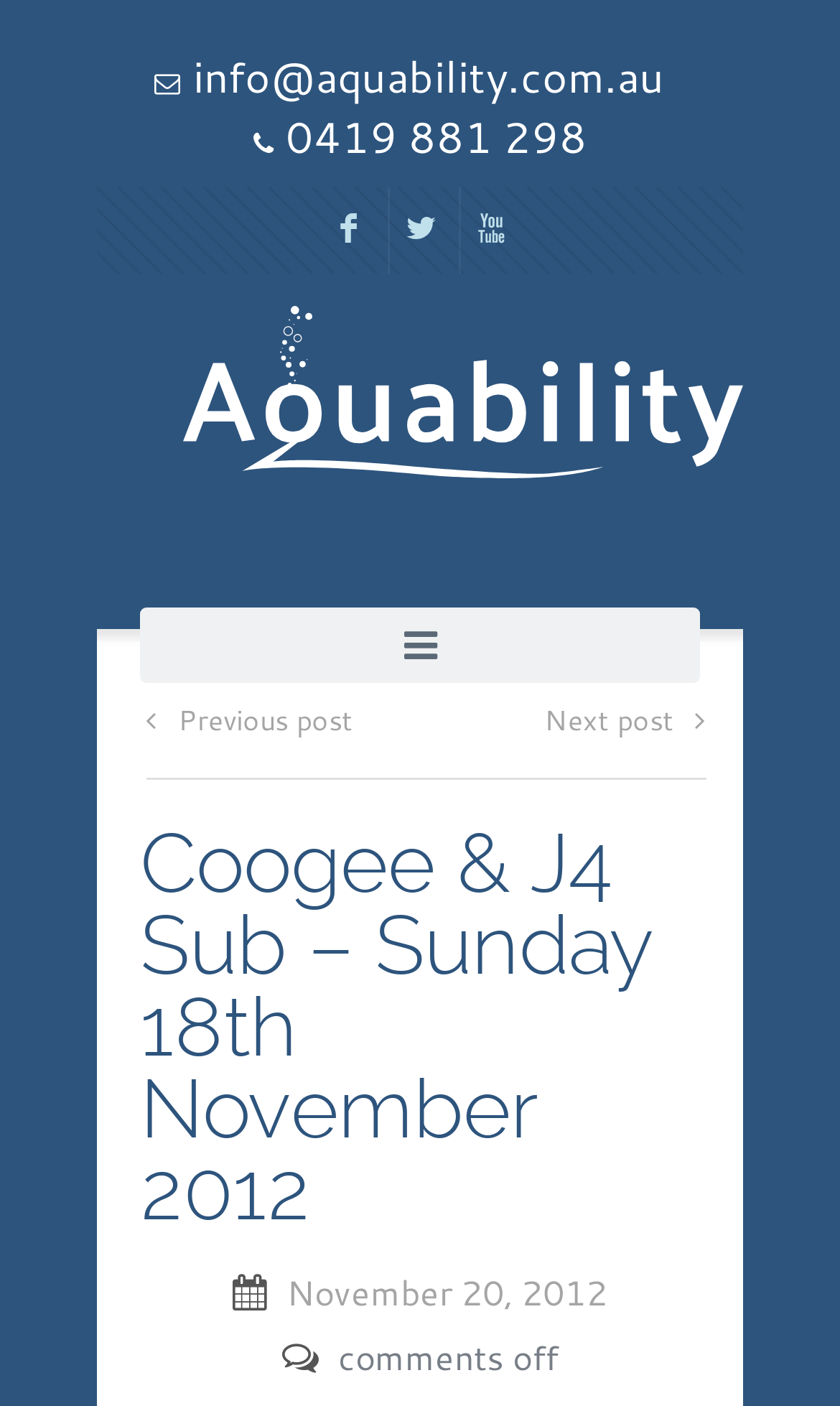Generate a comprehensive caption for the webpage you are viewing.

The webpage appears to be a blog post or article page. At the top, there is a heading that reads "Coogee & J4 Sub – Sunday 18th November 2012". Below the heading, there are several links and an image. The image is an "Aquability" logo, which is positioned to the left of the links. The links include "info@aquability.com.au", "0419 881 298", "F", "L", "X", and "Aquability". These links are arranged horizontally, with the "Aquability" link being the longest and positioned at the far right.

Further down the page, there are two more links: "Previous post" and "Next post", which are positioned on either side of the page. The "Previous post" link is accompanied by an icon, and the "Next post" link is accompanied by a similar icon.

At the very bottom of the page, there are two lines of text. The first line reads "November 20, 2012", and the second line reads "comments off". These lines are positioned near the bottom of the page, with the "comments off" text being slightly lower and to the right of the date.